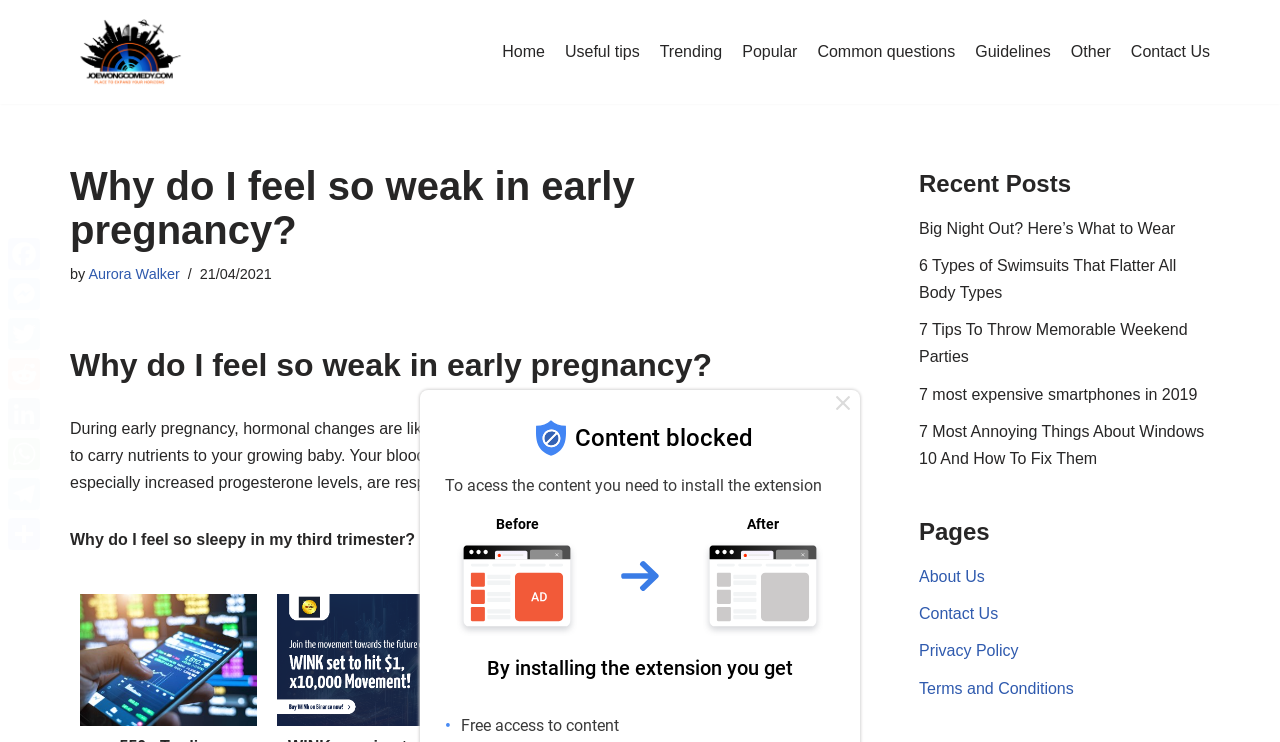Create a detailed narrative of the webpage’s visual and textual elements.

This webpage is about an article titled "Why do I feel so weak in early pregnancy?" by Aurora Walker. At the top, there is a navigation menu with links to various sections of the website, including "Home", "Useful tips", "Trending", and "Contact Us". Below the navigation menu, the article title is displayed prominently, followed by the author's name and the date of publication, April 21, 2021.

The article itself explains that hormonal changes during early pregnancy are likely the cause of fatigue, and that the body is producing more blood to carry nutrients to the growing baby, leading to lower blood sugar levels and blood pressure. The article also mentions that increased progesterone levels are responsible for making one feel sleepy.

On the right side of the page, there is a section titled "Recent Posts" with links to several other articles, including "Big Night Out? Here’s What to Wear", "6 Types of Swimsuits That Flatter All Body Types", and "7 Tips To Throw Memorable Weekend Parties". Below this section, there is another section titled "Pages" with links to "About Us", "Contact Us", "Privacy Policy", and "Terms and Conditions".

At the very top of the page, there is a link to "Skip to content" and a link to the website's homepage, joewongcomedy.com. On the left side of the page, there are links to various social media platforms, including Facebook, Twitter, and LinkedIn.